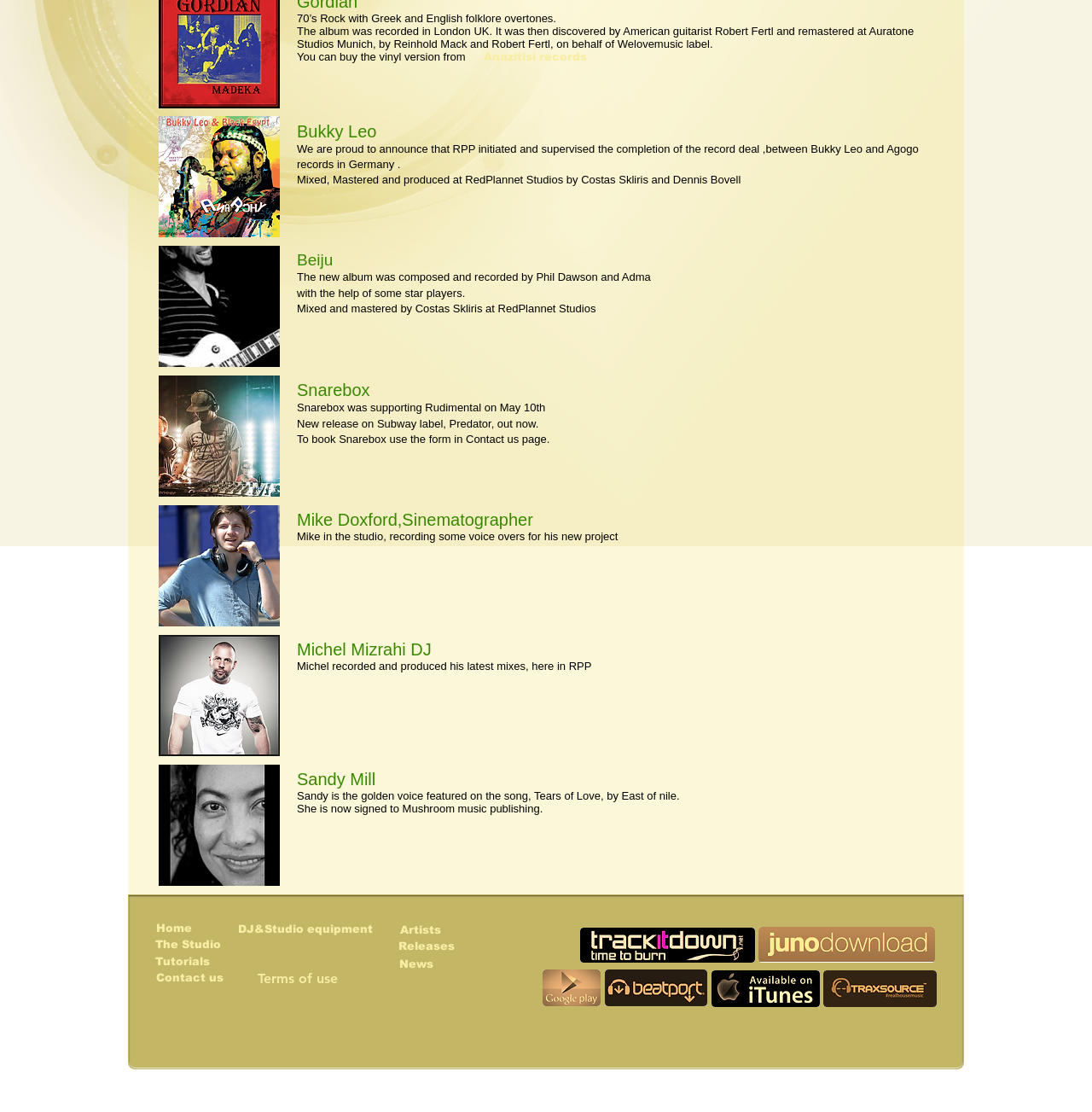For the element described, predict the bounding box coordinates as (top-left x, top-left y, bottom-right x, bottom-right y). All values should be between 0 and 1. Element description: Releases

[0.364, 0.842, 0.417, 0.86]